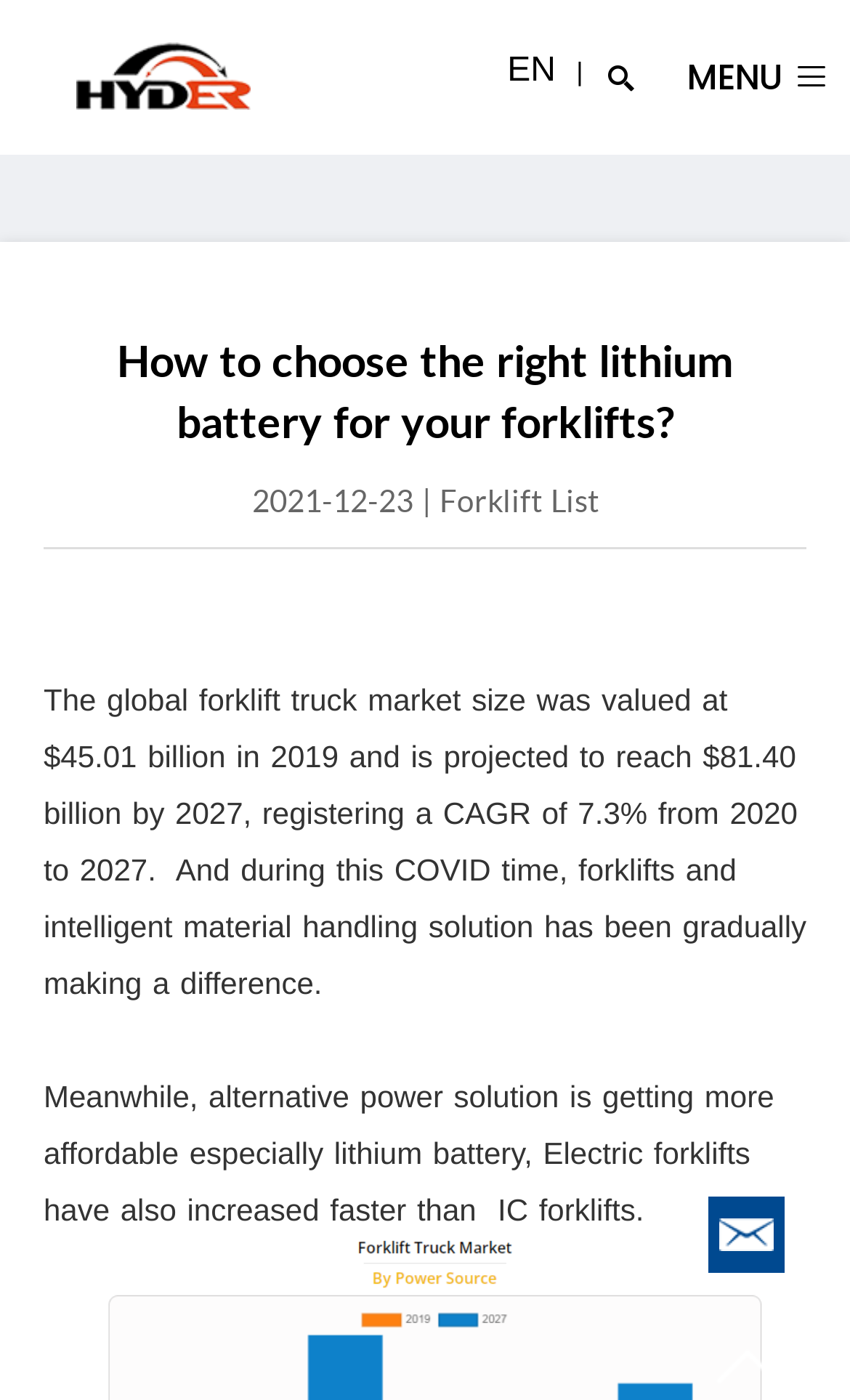What type of power solution is getting more affordable?
Based on the screenshot, respond with a single word or phrase.

Lithium battery